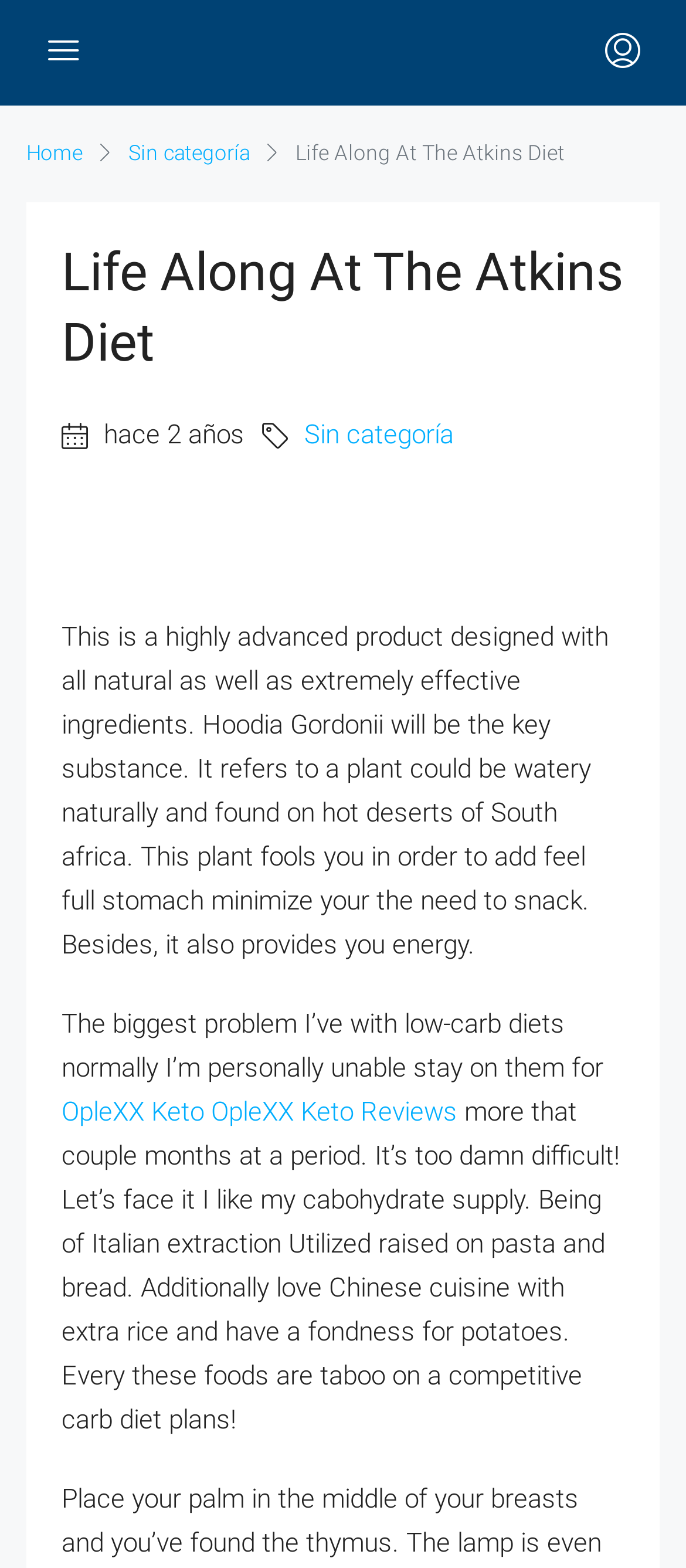Examine the image and give a thorough answer to the following question:
What is the key substance mentioned in the product?

The key substance mentioned in the product is Hoodia Gordonii, which is a plant found in hot deserts of South Africa, as described in the product description.